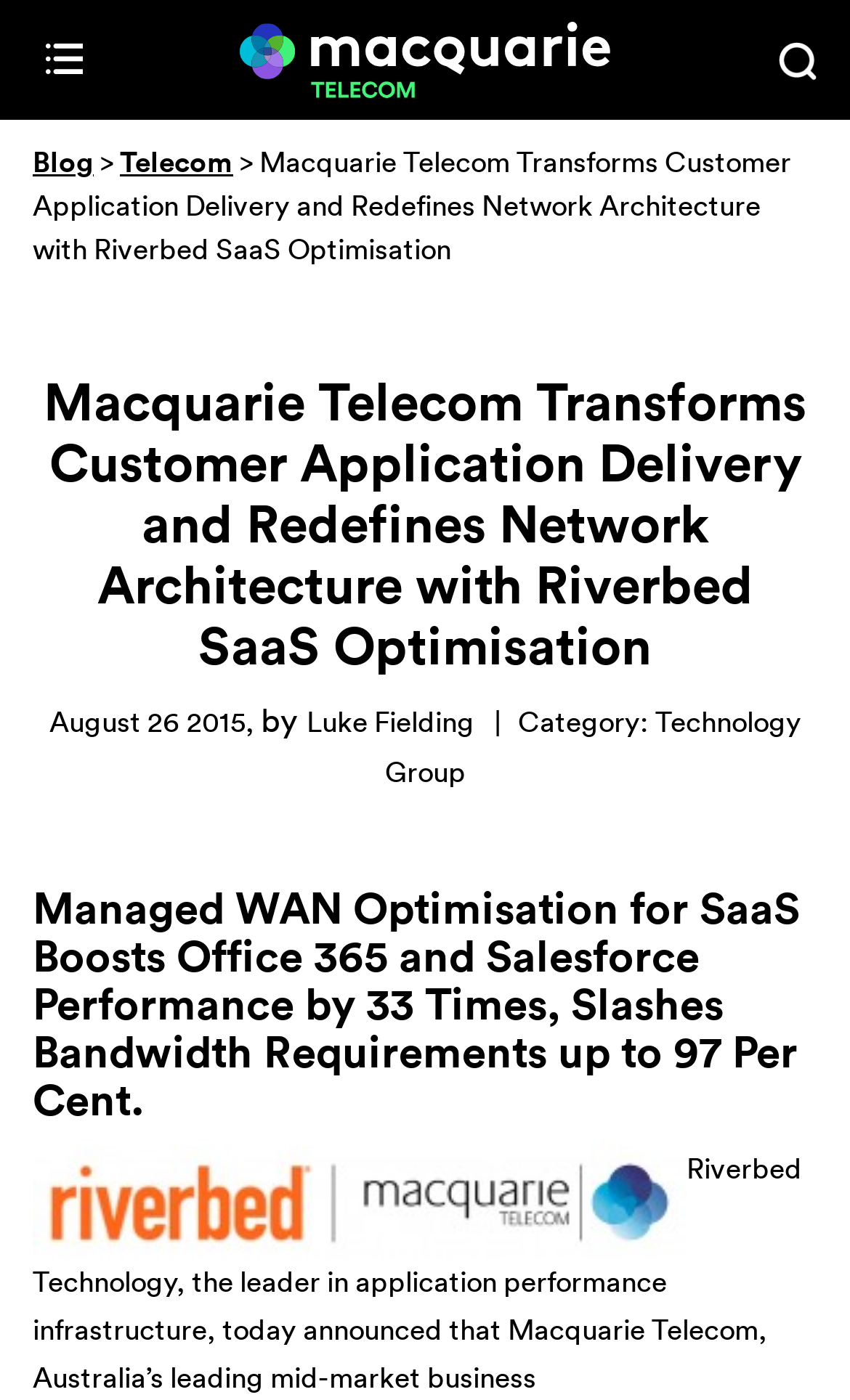Given the element description title="Macquarie Telecom", identify the bounding box coordinates for the UI element on the webpage screenshot. The format should be (top-left x, top-left y, bottom-right x, bottom-right y), with values between 0 and 1.

[0.281, 0.025, 0.719, 0.056]